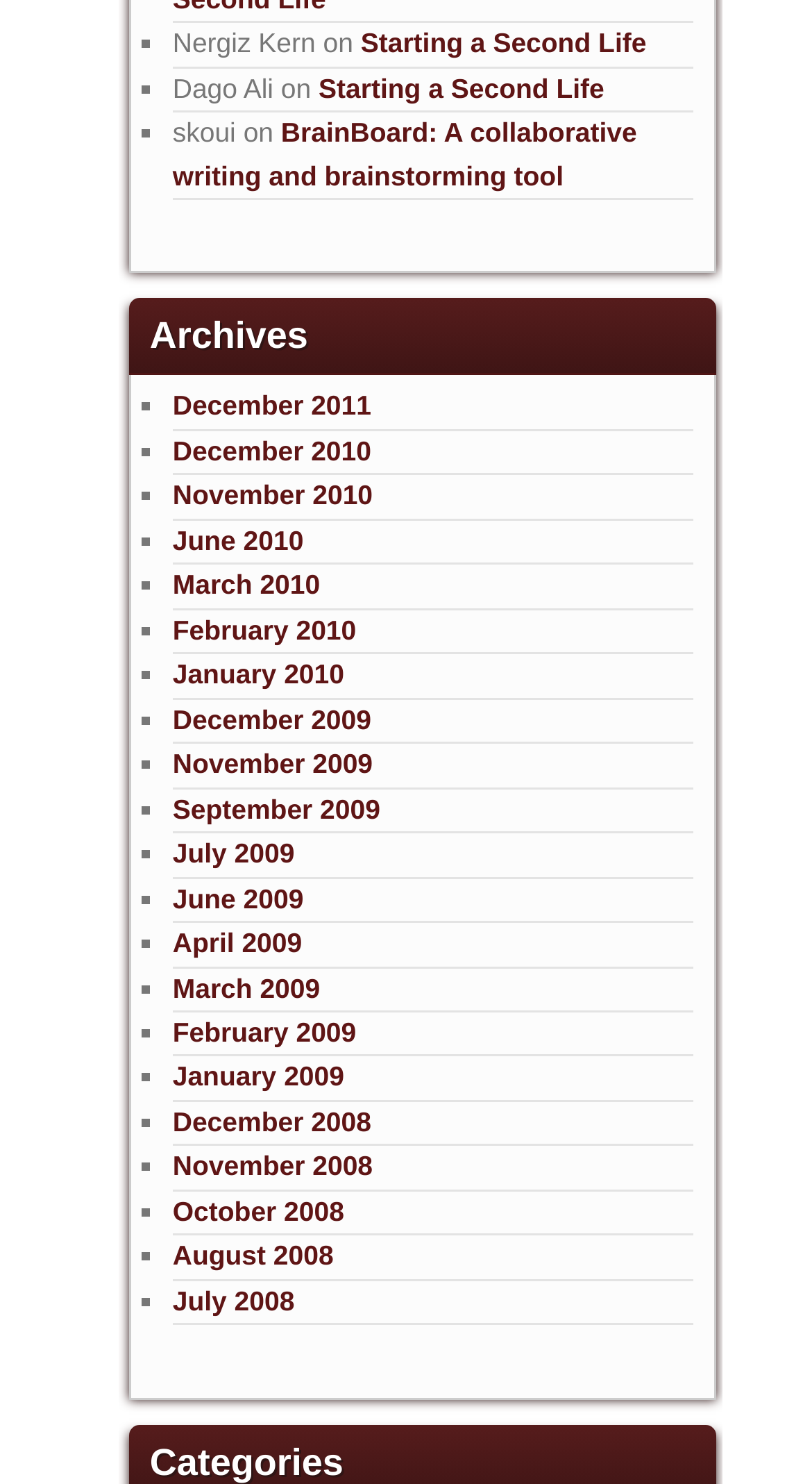What is the title of the latest article?
Answer the question in a detailed and comprehensive manner.

I looked at the list of articles and found that the latest one is 'Starting a Second Life' by Nergiz Kern.